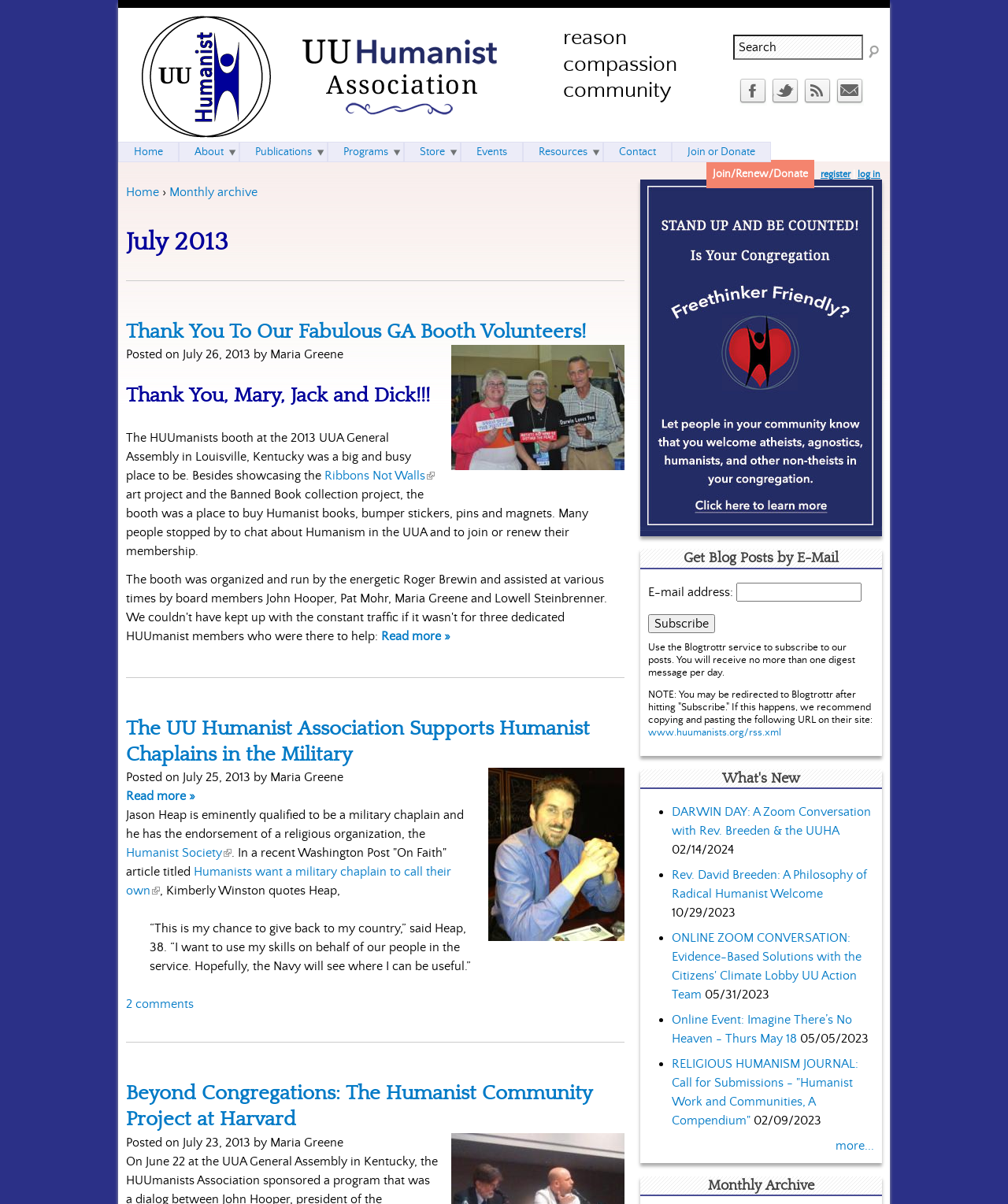Refer to the image and answer the question with as much detail as possible: What is the topic of the first article?

The first article on the webpage has a heading 'Thank You To Our Fabulous GA Booth Volunteers!' which suggests that the topic of the article is about thanking volunteers who helped at a booth.